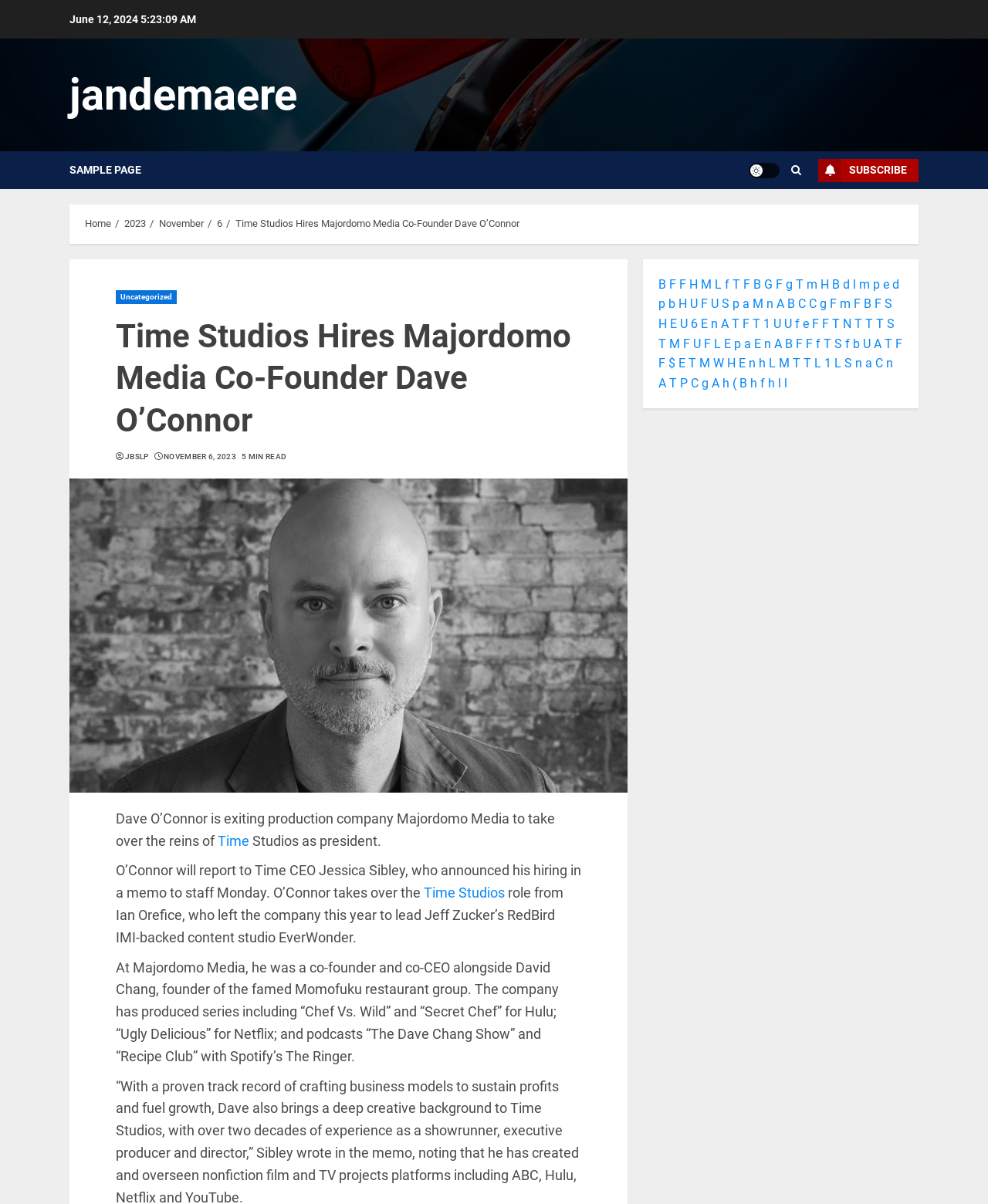Who is the new president of Time Studios?
Please provide a detailed and thorough answer to the question.

The answer can be found in the article's content, where it is stated that 'Dave O’Connor is exiting production company Majordomo Media to take over the reins of Time Studios as president.'